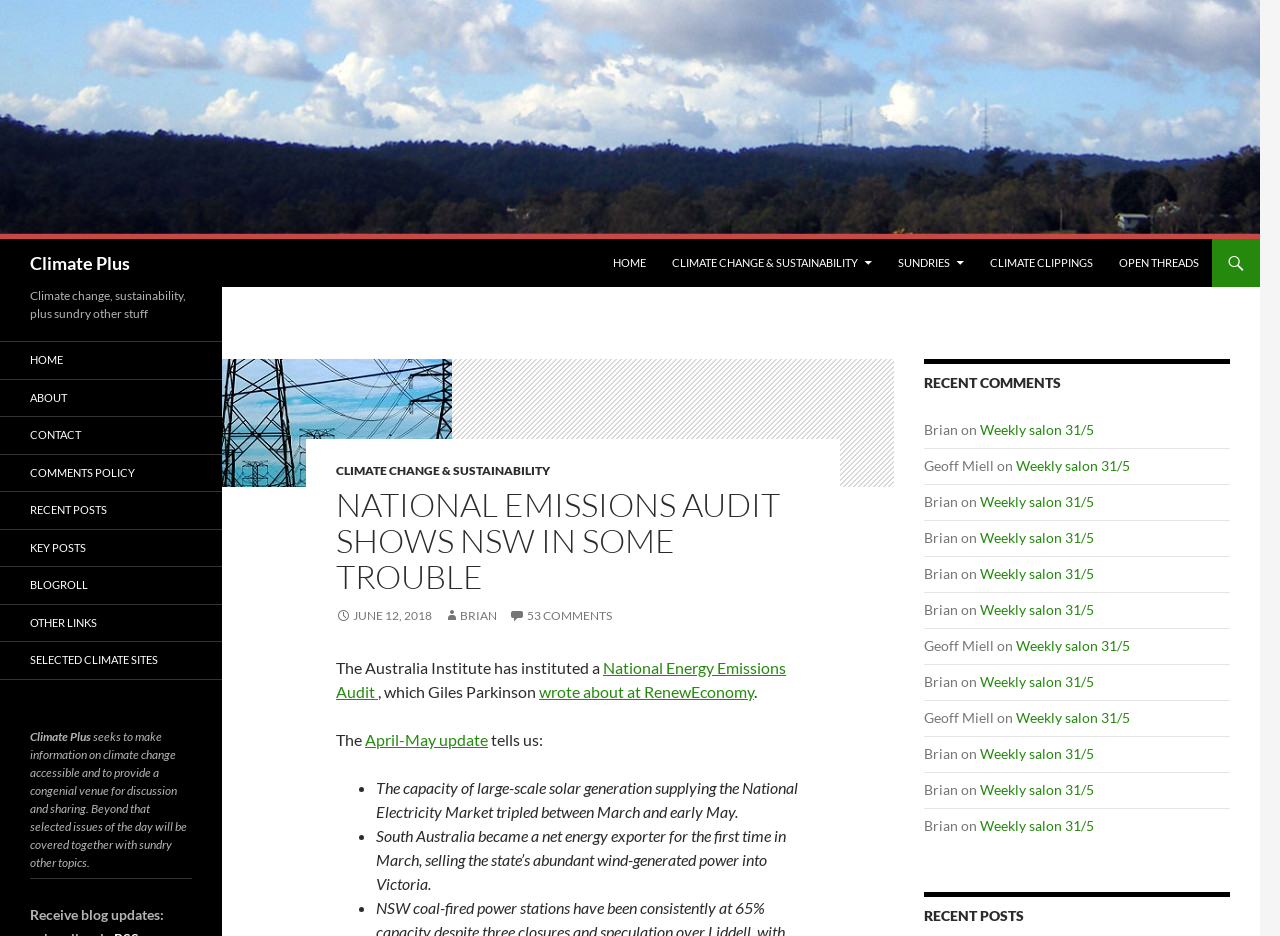Identify the bounding box coordinates for the UI element described as: "Recent Posts".

[0.0, 0.526, 0.173, 0.565]